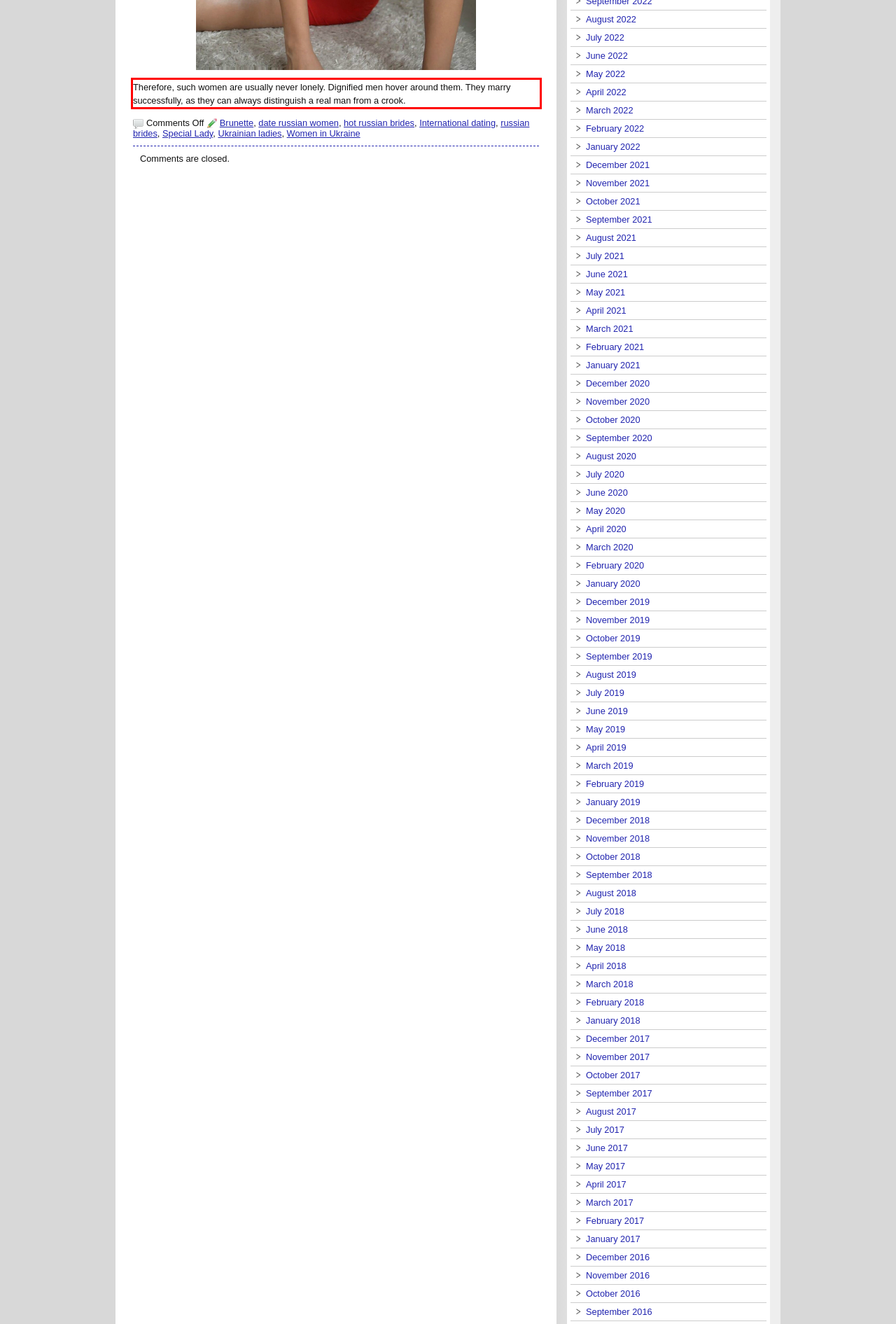Given the screenshot of the webpage, identify the red bounding box, and recognize the text content inside that red bounding box.

Therefore, such women are usually never lonely. Dignified men hover around them. They marry successfully, as they can always distinguish a real man from a crook.